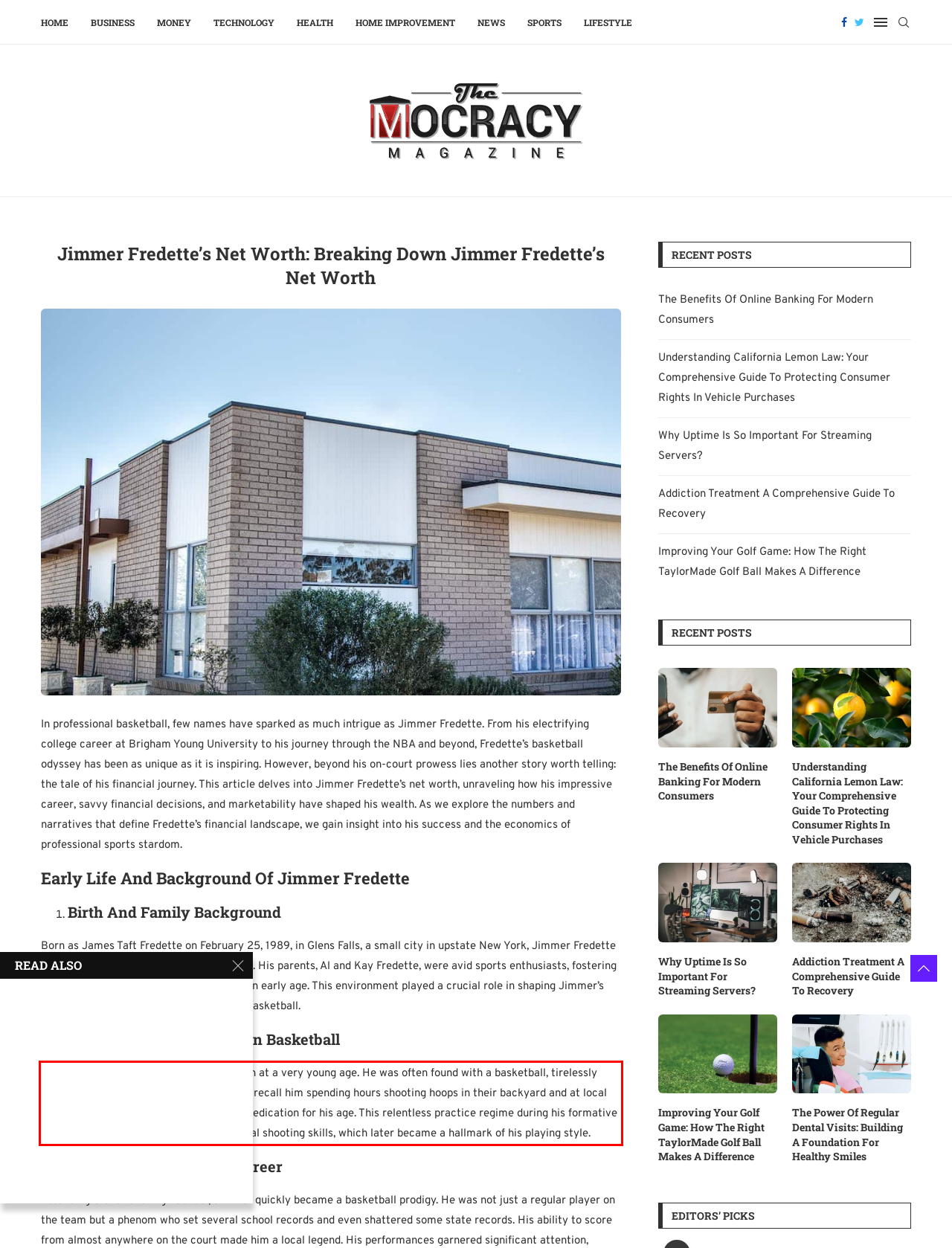You have a webpage screenshot with a red rectangle surrounding a UI element. Extract the text content from within this red bounding box.

Jimmer’s fascination with basketball began at a very young age. He was often found with a basketball, tirelessly practicing shots and dribbling. His parents recall him spending hours shooting hoops in their backyard and at local gymnasiums, honing his skills with a rare dedication for his age. This relentless practice regime during his formative years laid the foundation for his exceptional shooting skills, which later became a hallmark of his playing style.